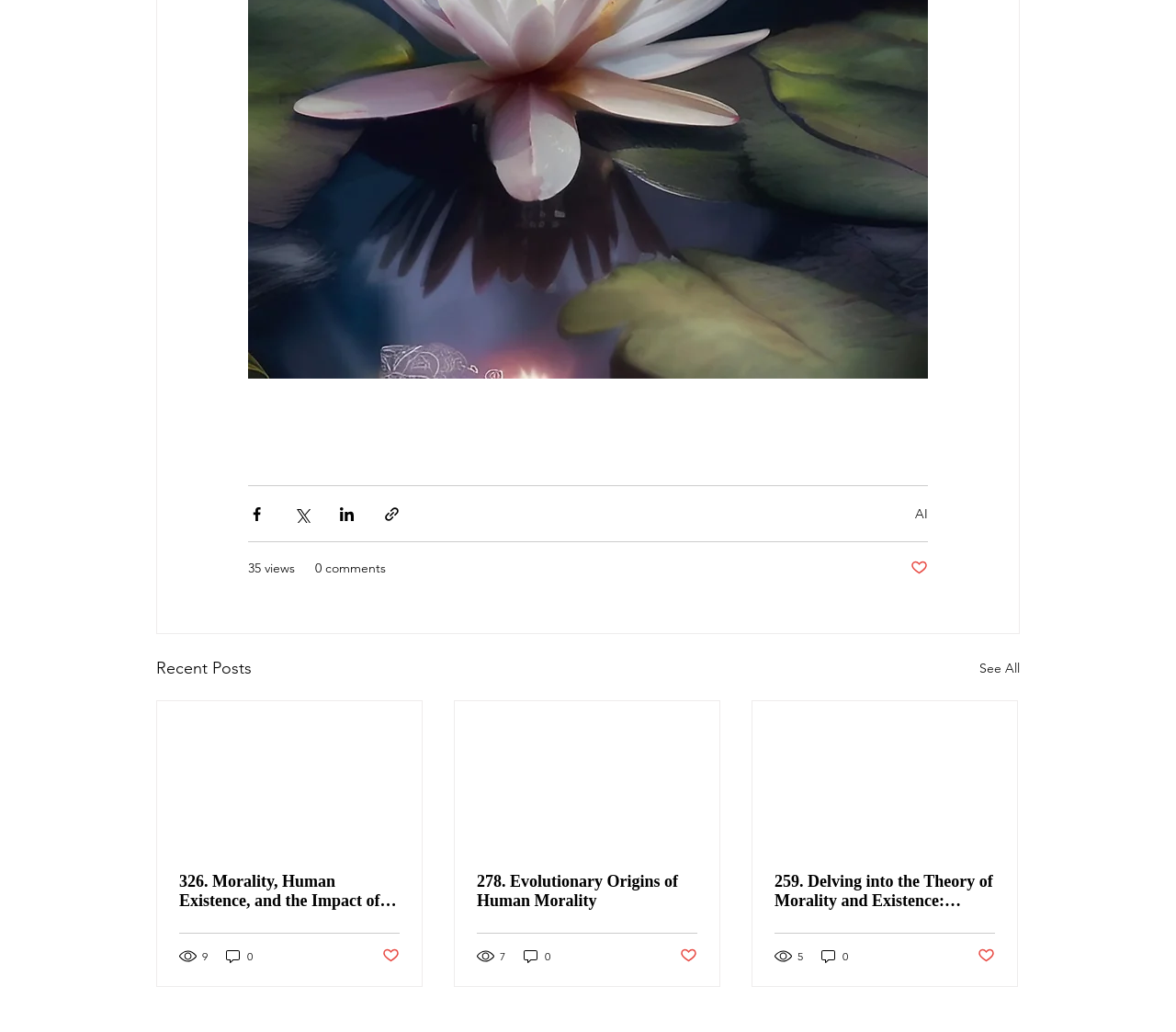Locate the bounding box coordinates of the area where you should click to accomplish the instruction: "Like a post".

[0.774, 0.541, 0.789, 0.56]